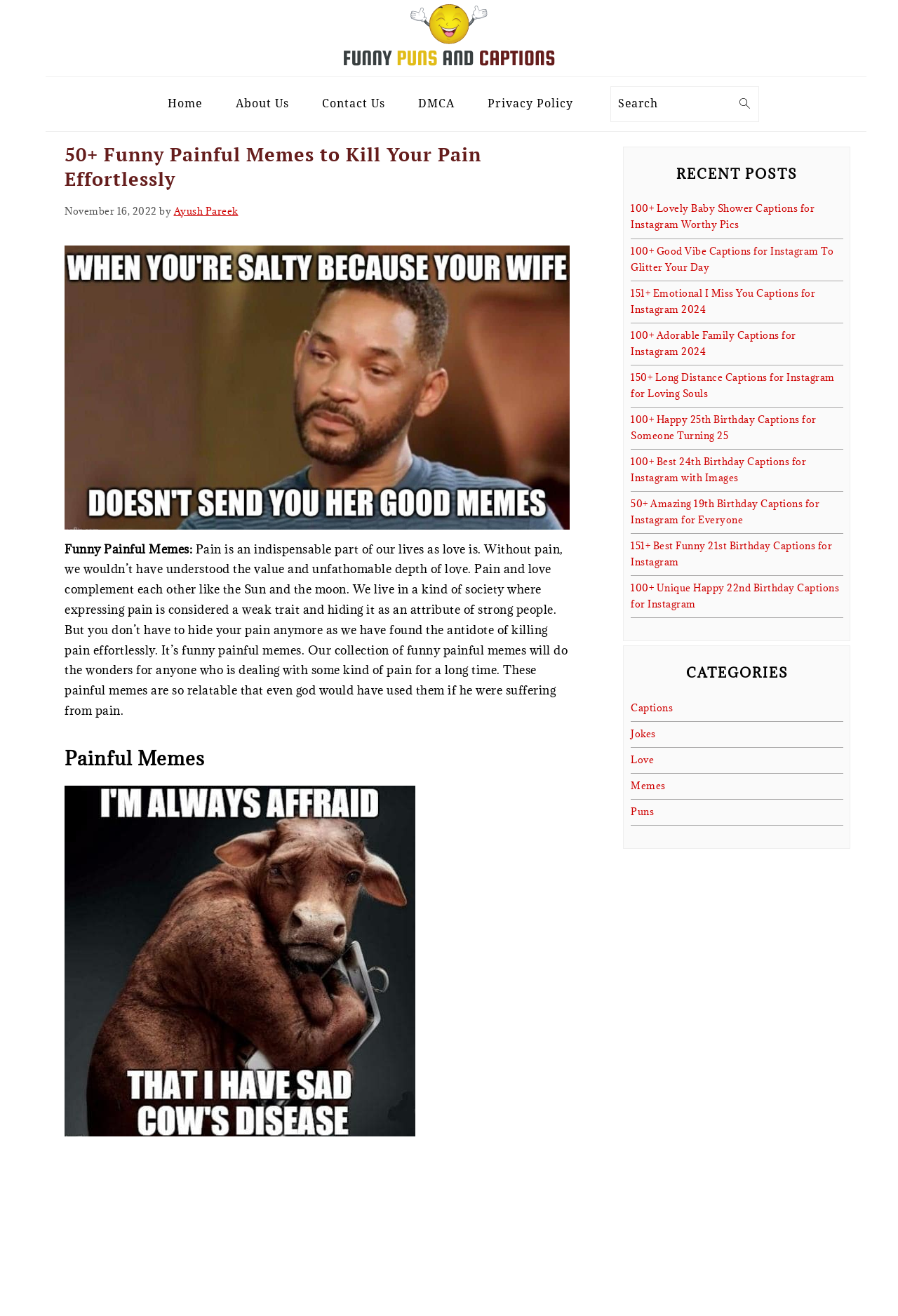What is the theme of the memes featured on the website?
We need a detailed and exhaustive answer to the question. Please elaborate.

The webpage's introduction suggests that the memes featured on the website are related to the theme of pain and love, with the idea that pain and love are interconnected and that expressing pain is a natural part of the human experience.